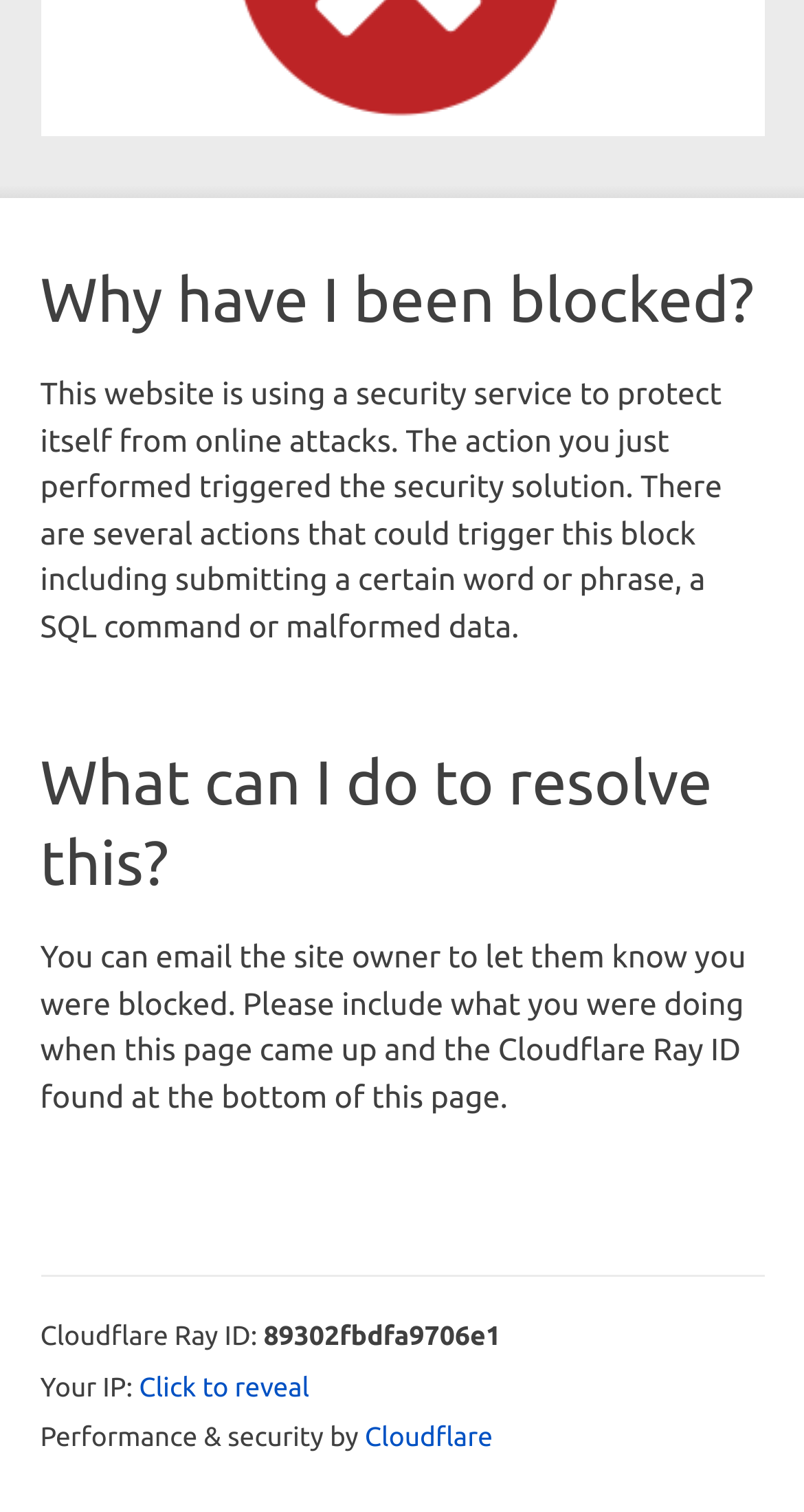Find the bounding box coordinates for the UI element that matches this description: "Blog".

None